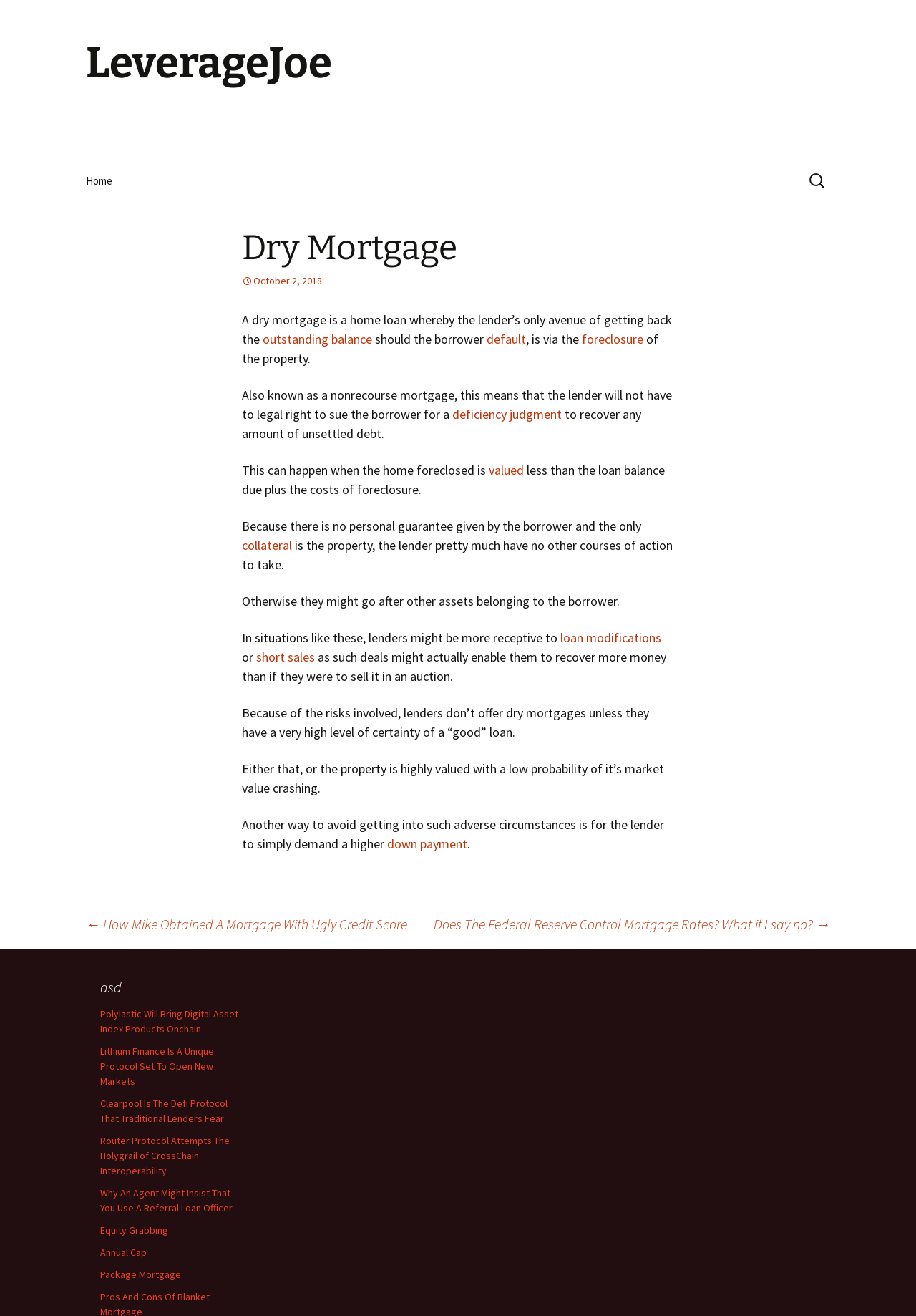Please mark the bounding box coordinates of the area that should be clicked to carry out the instruction: "Search for something".

[0.88, 0.126, 0.906, 0.149]